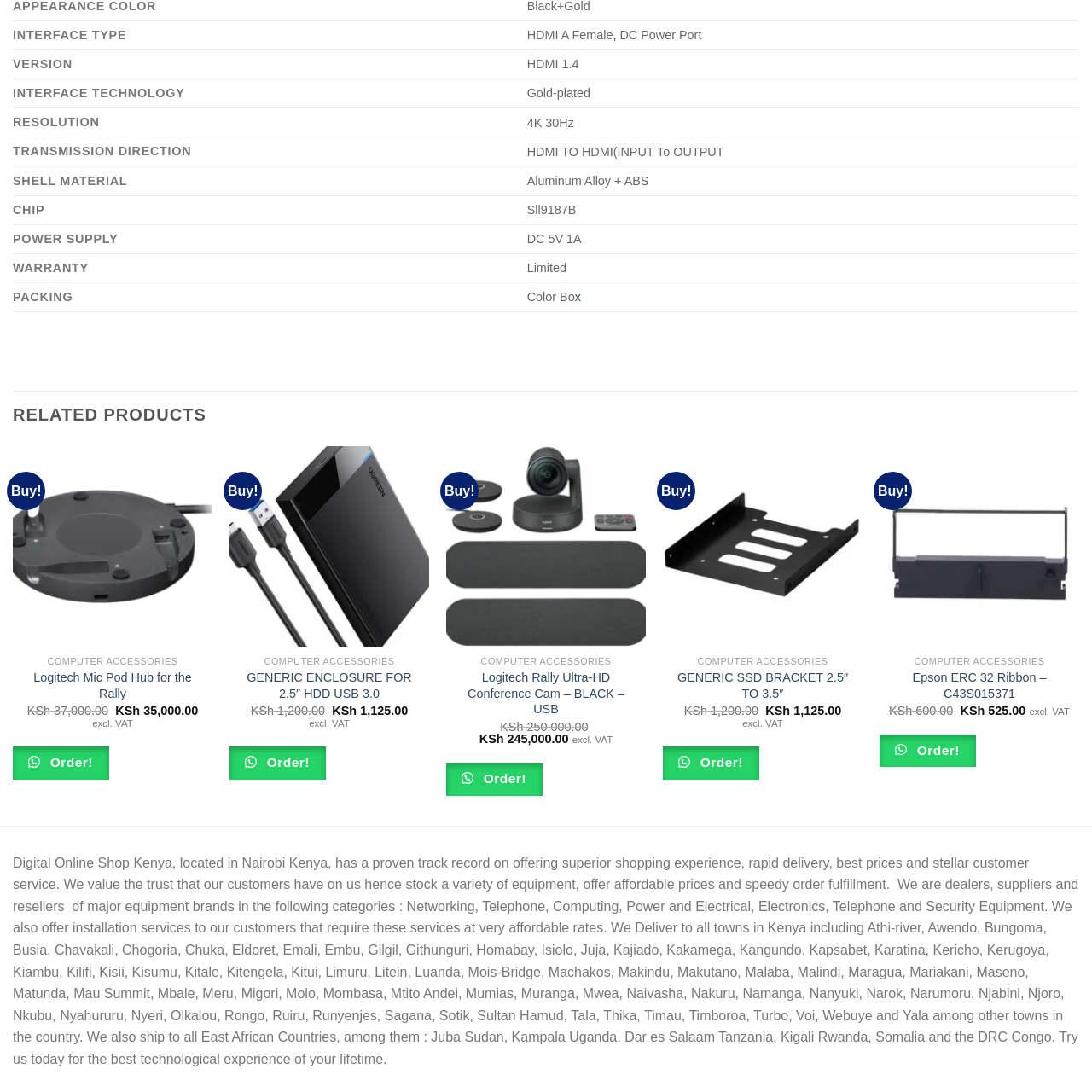What type of control functionality does the Vention HDMI Switch have?
Check the image encapsulated by the red bounding box and answer the question comprehensively.

The diagram emphasizes the advanced IR remote control functionality of the Vention HDMI Switch, which allows for seamless operation and easy control of the device.